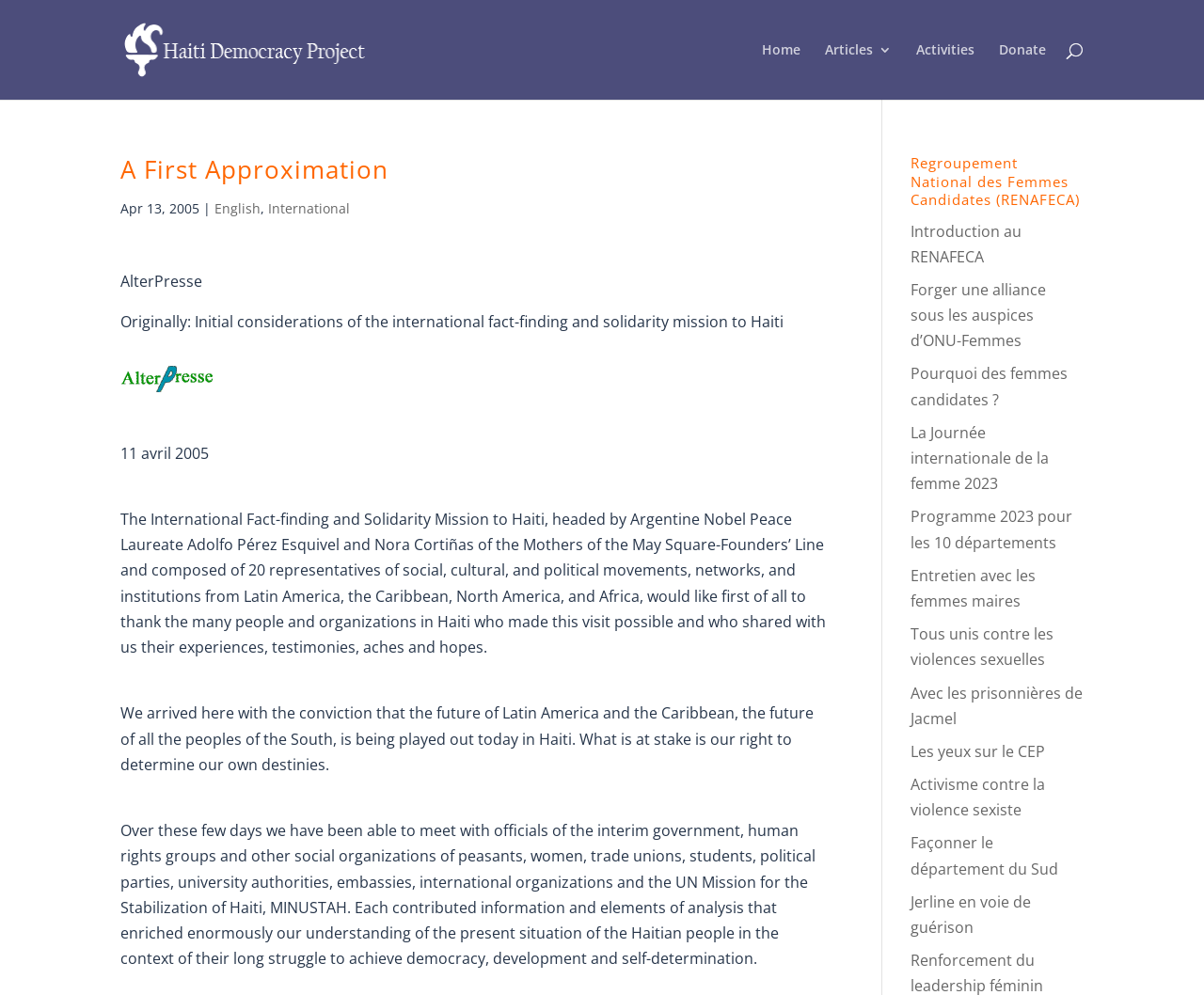Who headed the International Fact-finding and Solidarity Mission to Haiti?
Based on the visual information, provide a detailed and comprehensive answer.

The leader of the mission can be found in the text of the webpage, where it says 'The International Fact-finding and Solidarity Mission to Haiti, headed by Argentine Nobel Peace Laureate Adolfo Pérez Esquivel...'.